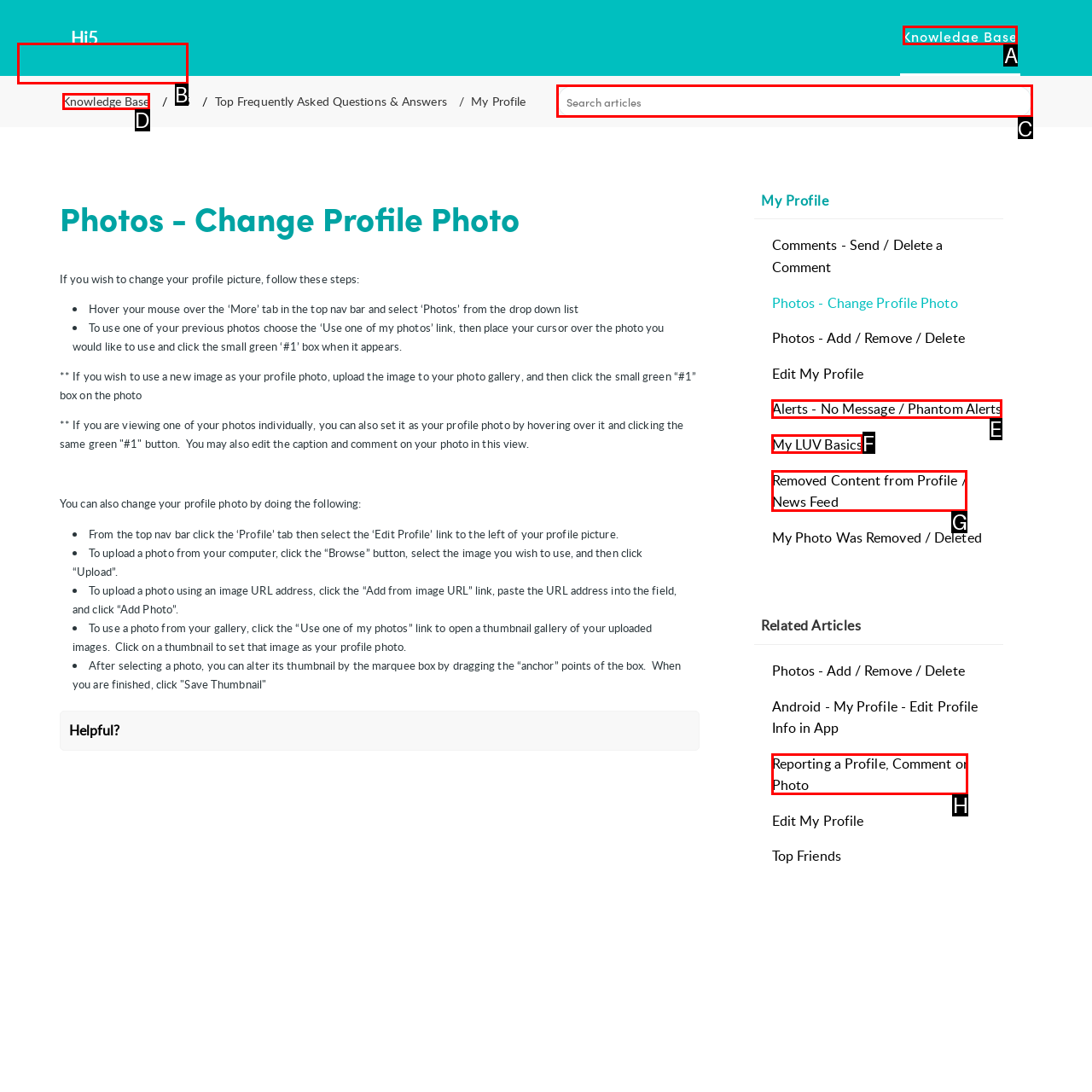Find the correct option to complete this instruction: Read the latest Roma Rights news. Reply with the corresponding letter.

None